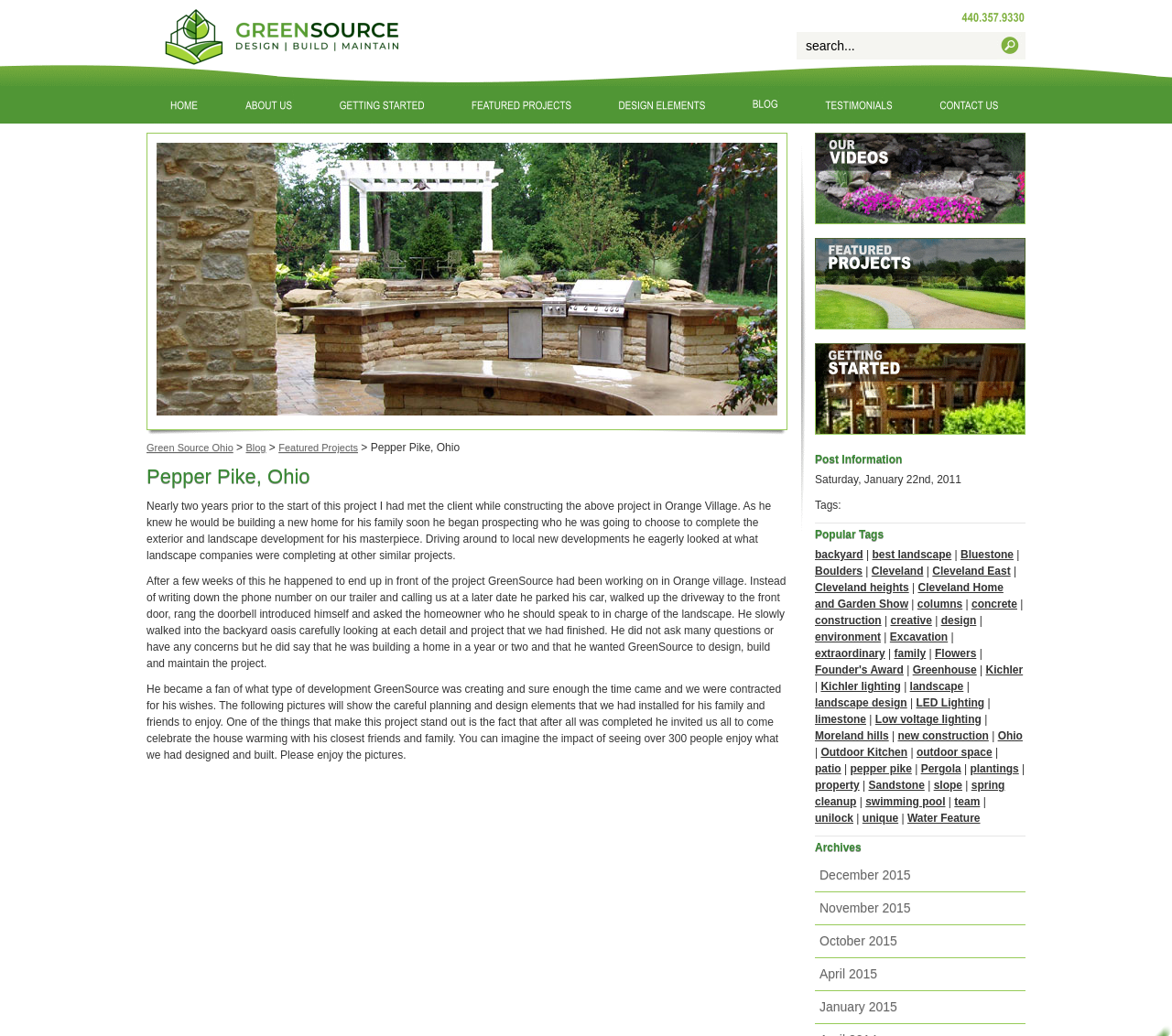Determine the bounding box coordinates of the section I need to click to execute the following instruction: "submit the form". Provide the coordinates as four float numbers between 0 and 1, i.e., [left, top, right, bottom].

[0.851, 0.031, 0.874, 0.057]